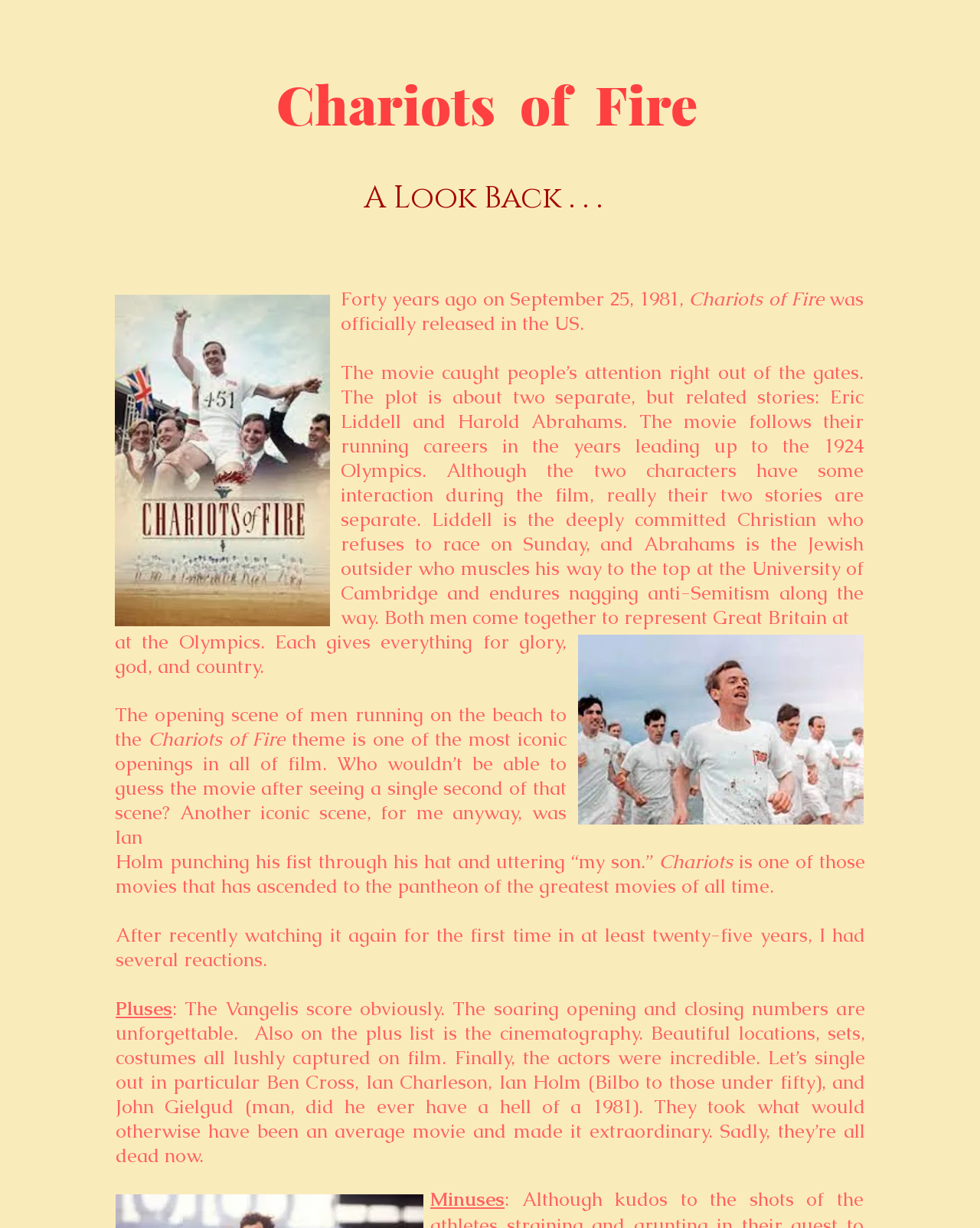What is the name of the composer who scored the movie?
Please give a well-detailed answer to the question.

I determined the answer by reading the text 'The Vangelis score obviously.' which mentions the composer Vangelis and his score for the movie.